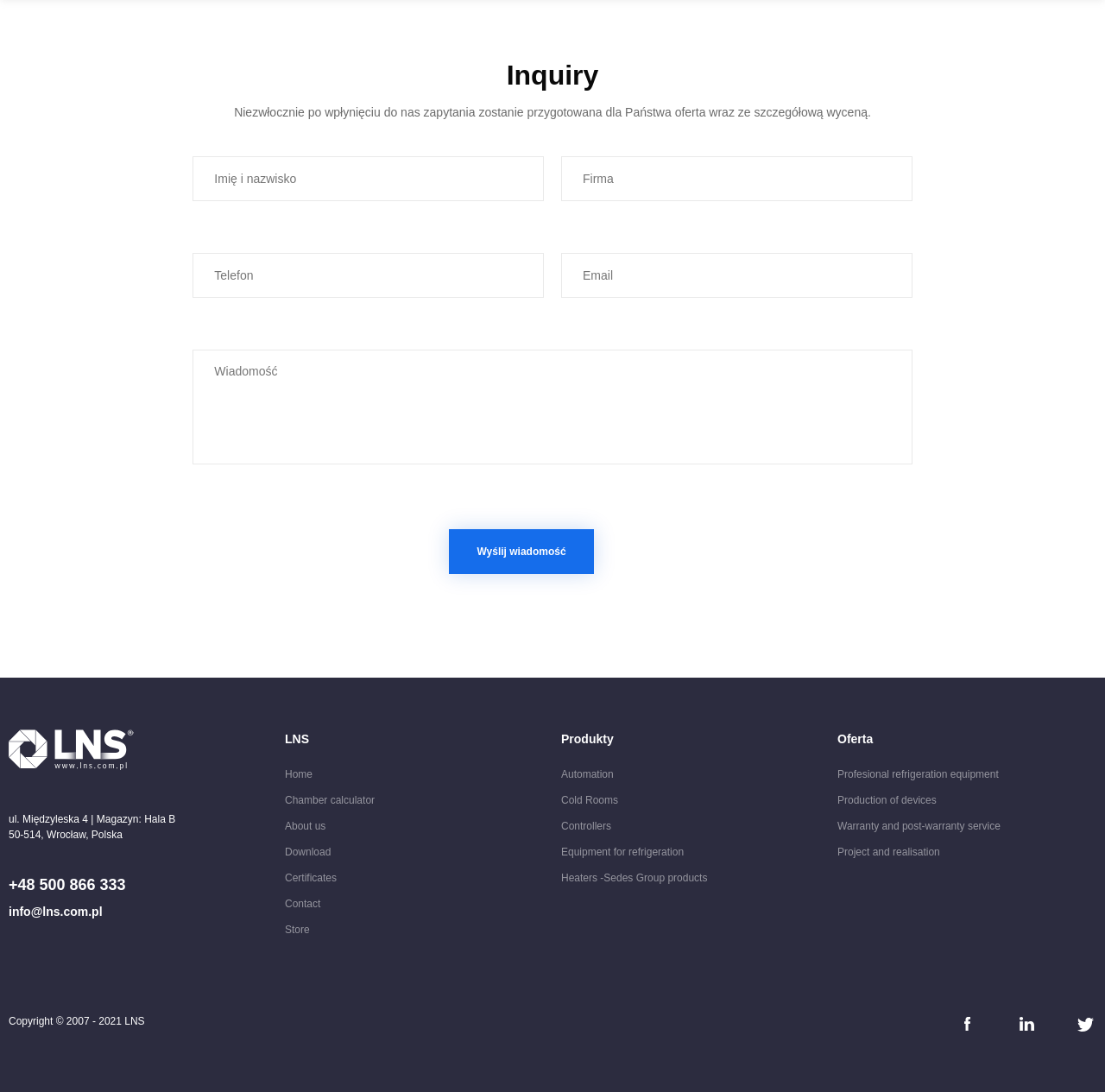Provide a one-word or short-phrase answer to the question:
What is the phone number to contact the company?

+48 500 866 333